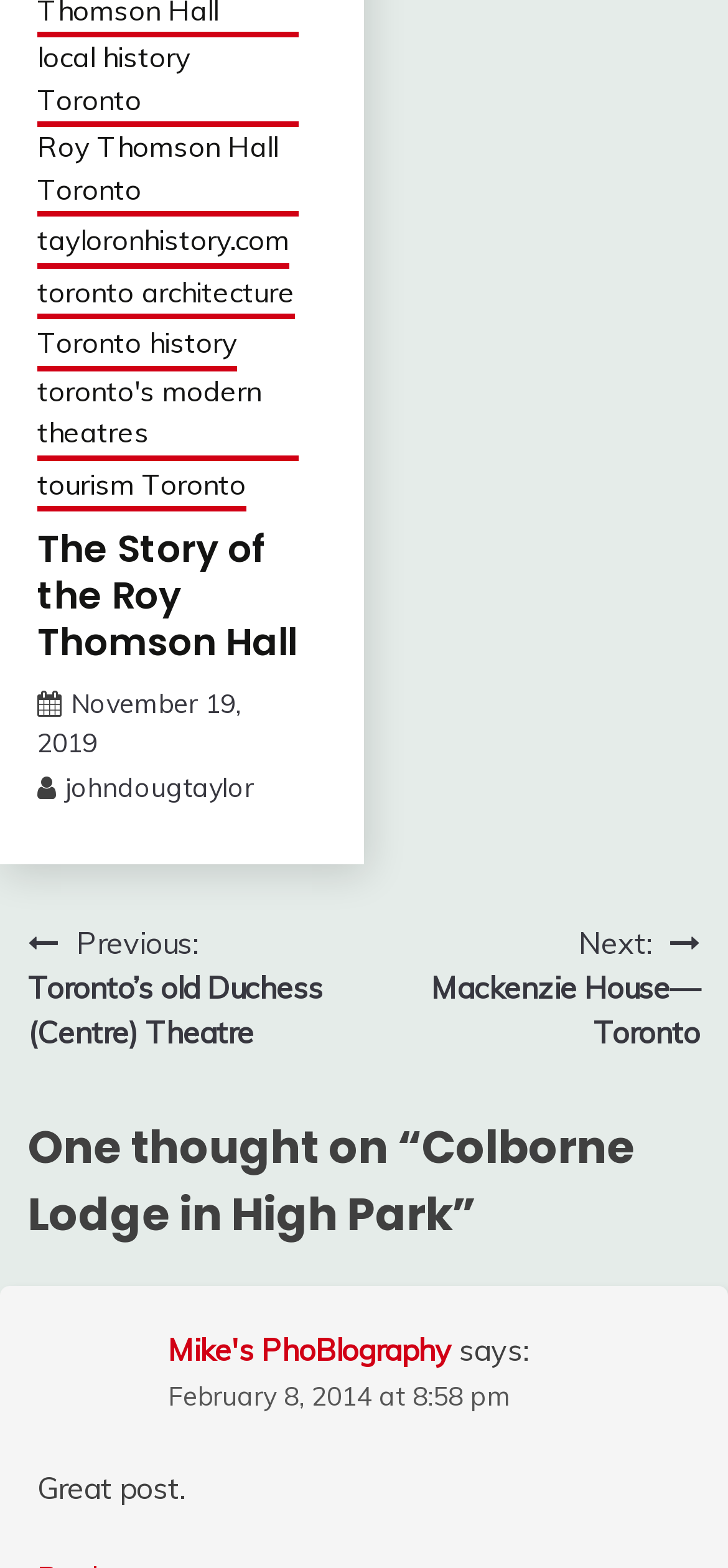Pinpoint the bounding box coordinates of the area that must be clicked to complete this instruction: "View related product Denver Dining Set".

None